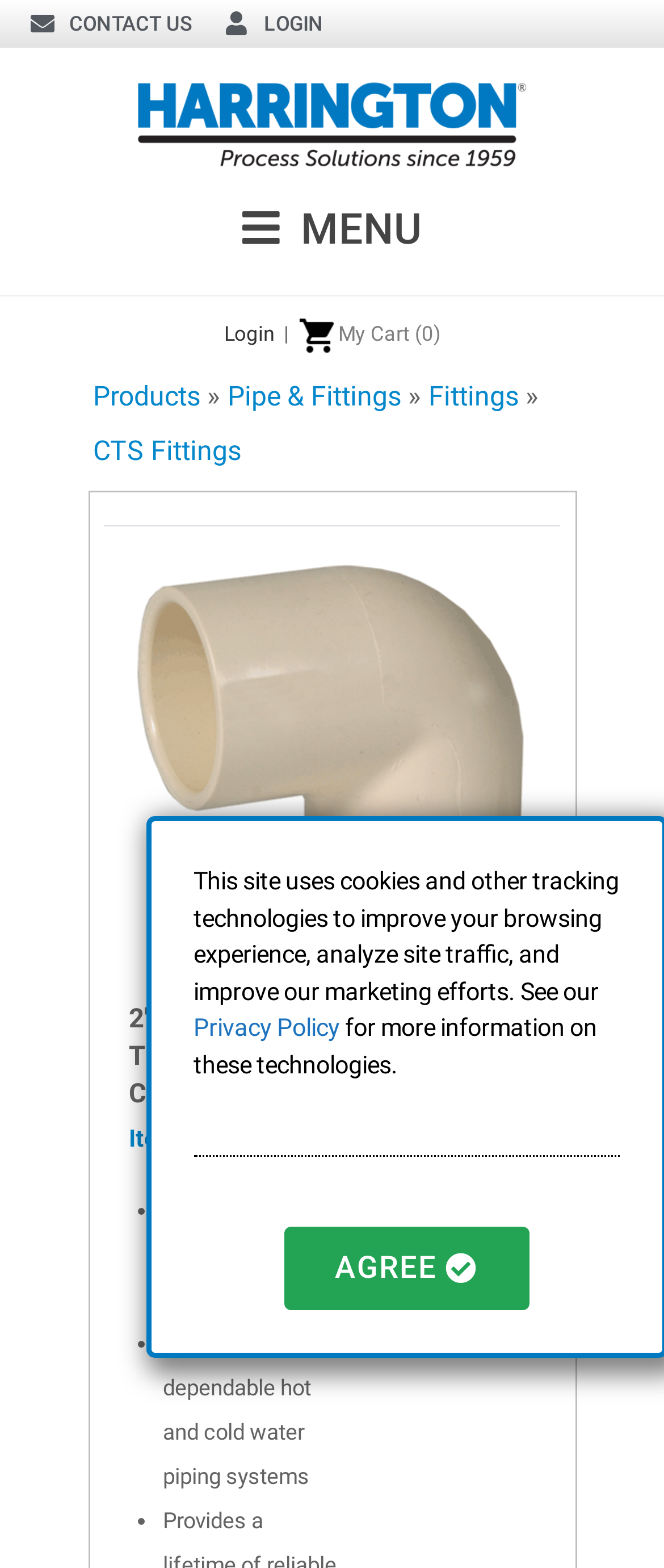Identify the bounding box coordinates for the element you need to click to achieve the following task: "Click on LOGIN". Provide the bounding box coordinates as four float numbers between 0 and 1, in the form [left, top, right, bottom].

[0.34, 0.002, 0.487, 0.028]